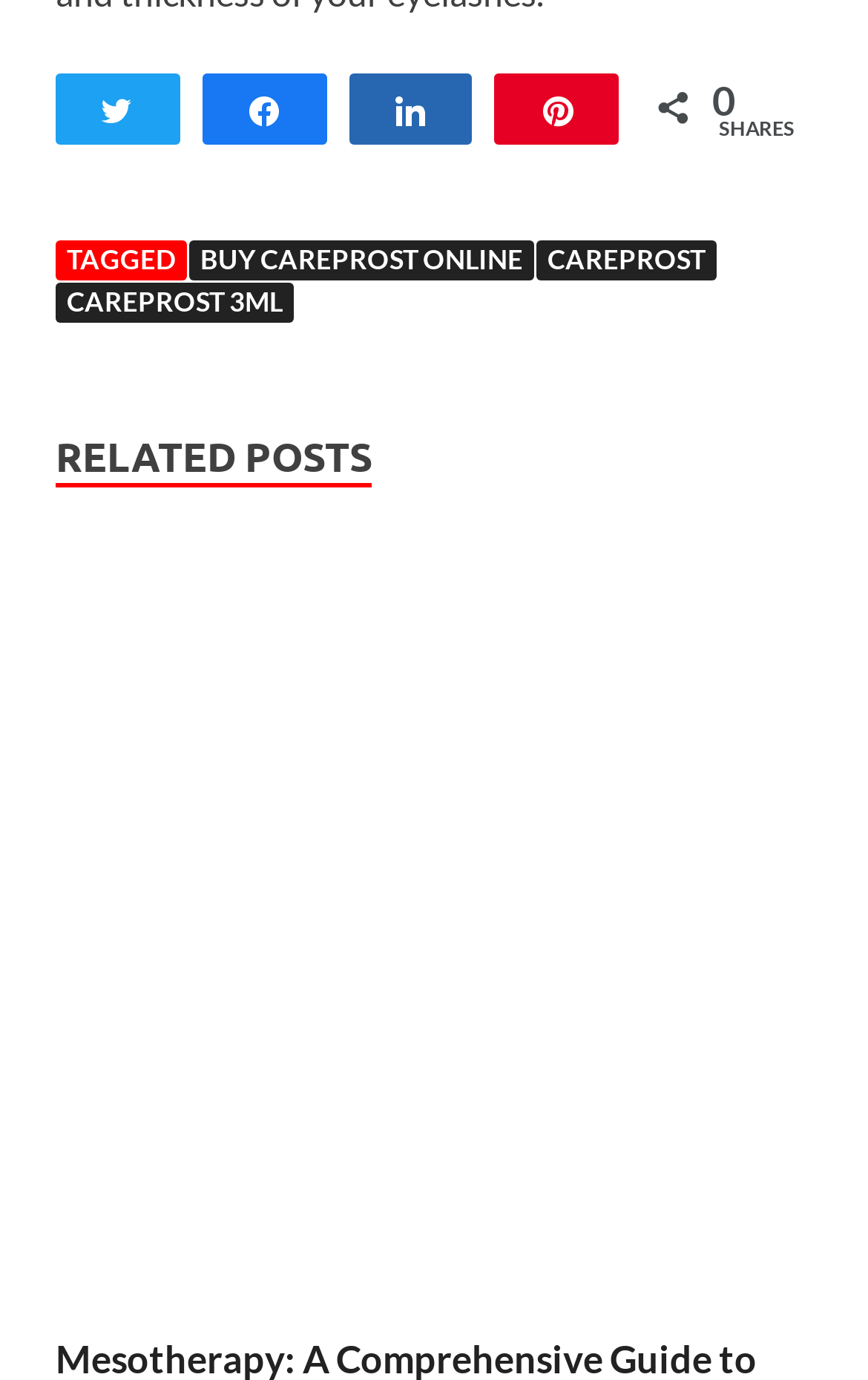Determine the bounding box coordinates of the clickable region to execute the instruction: "Pin". The coordinates should be four float numbers between 0 and 1, denoted as [left, top, right, bottom].

[0.572, 0.055, 0.71, 0.104]